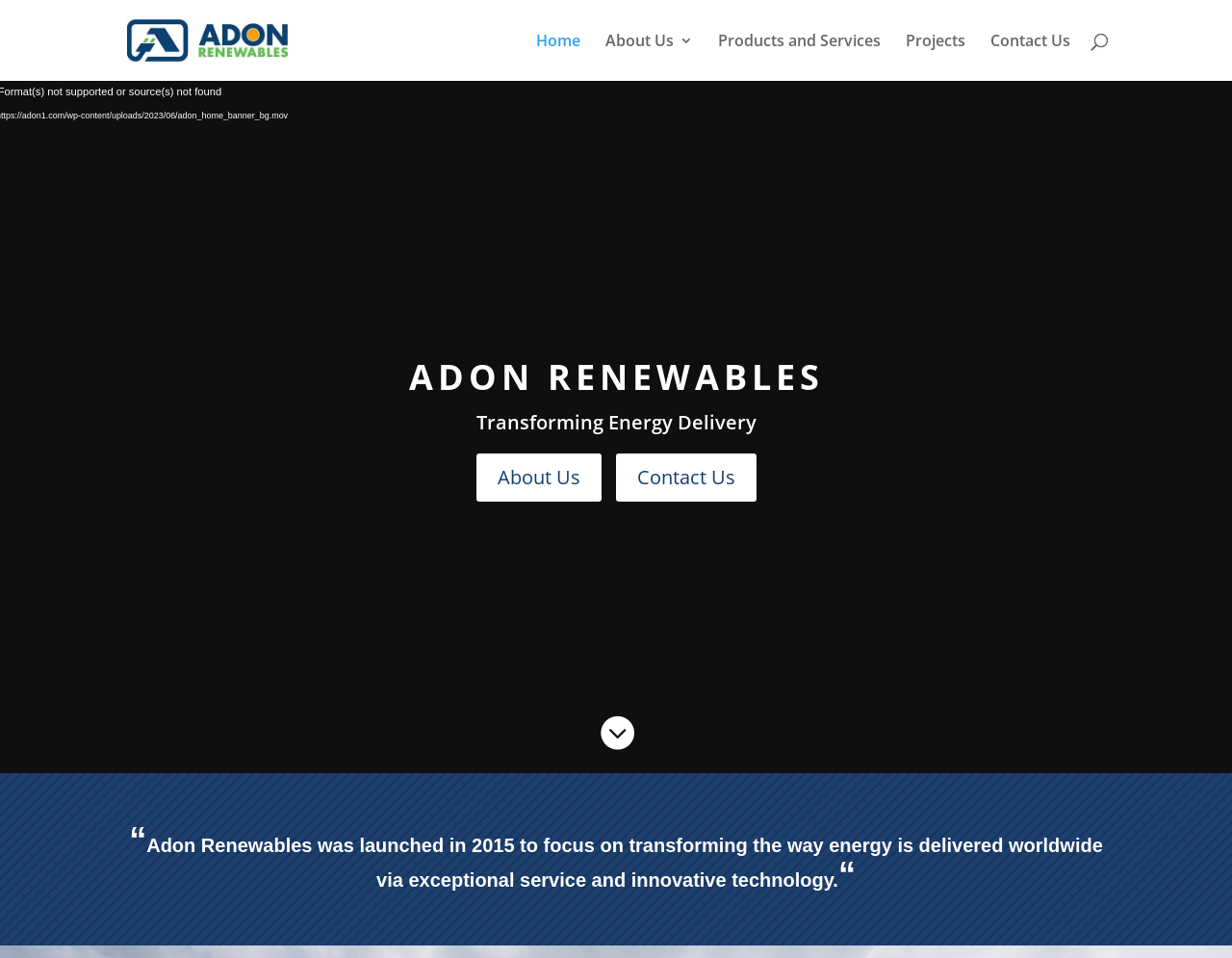Please provide the bounding box coordinates for the element that needs to be clicked to perform the instruction: "Go to the 'About Us' page". The coordinates must consist of four float numbers between 0 and 1, formatted as [left, top, right, bottom].

[0.491, 0.035, 0.562, 0.084]